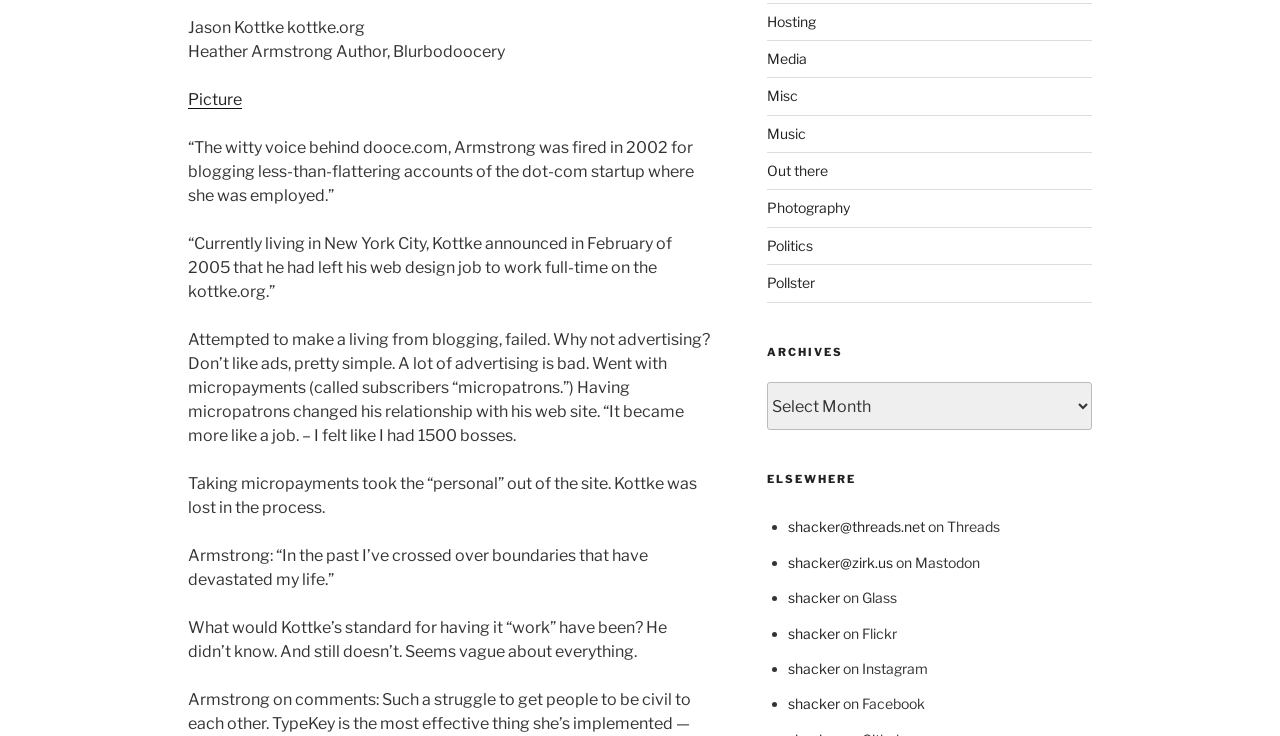Using the provided description Out there, find the bounding box coordinates for the UI element. Provide the coordinates in (top-left x, top-left y, bottom-right x, bottom-right y) format, ensuring all values are between 0 and 1.

[0.599, 0.22, 0.647, 0.243]